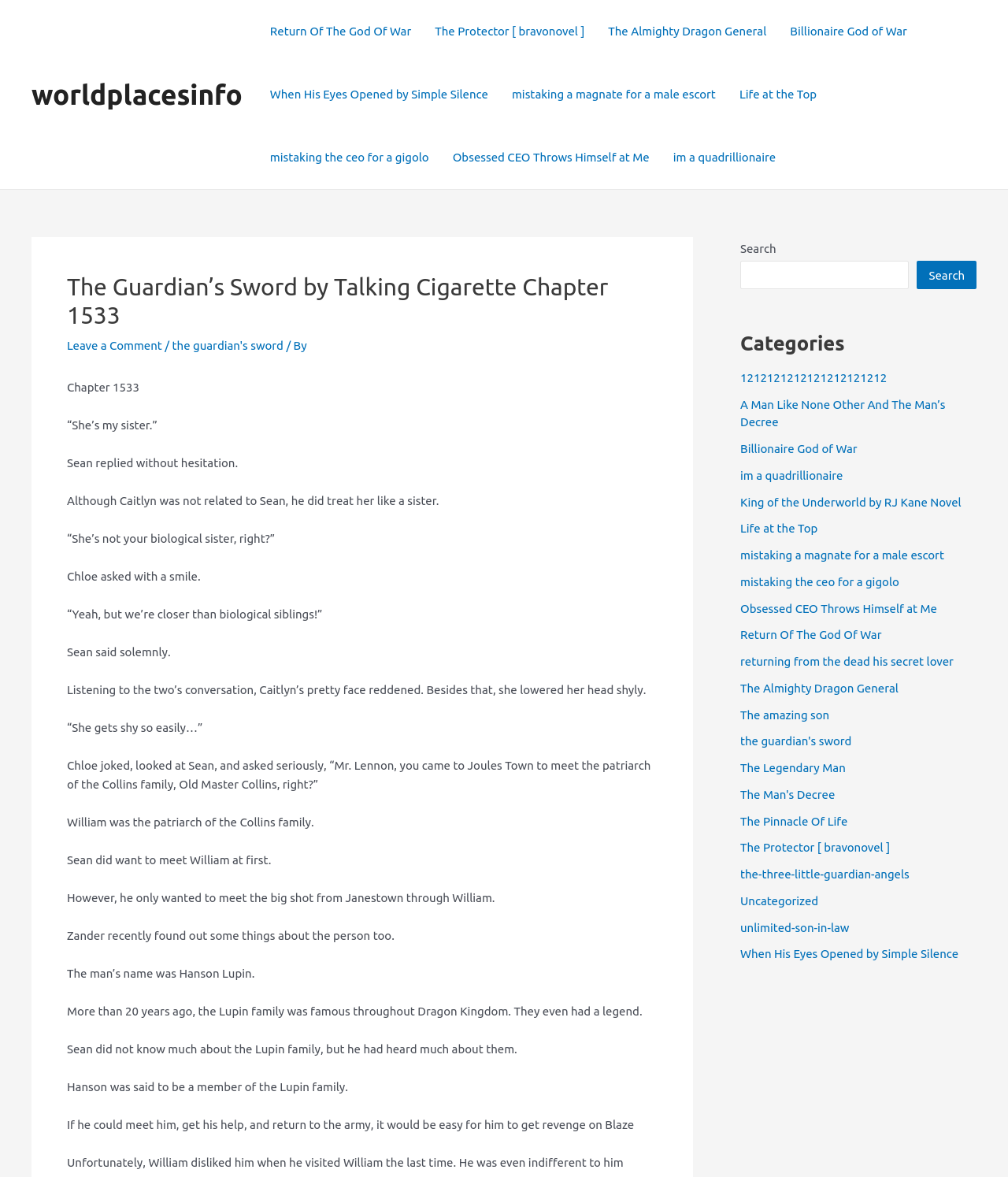Respond to the question below with a single word or phrase:
What is the name of the person Sean wants to meet?

Hanson Lupin